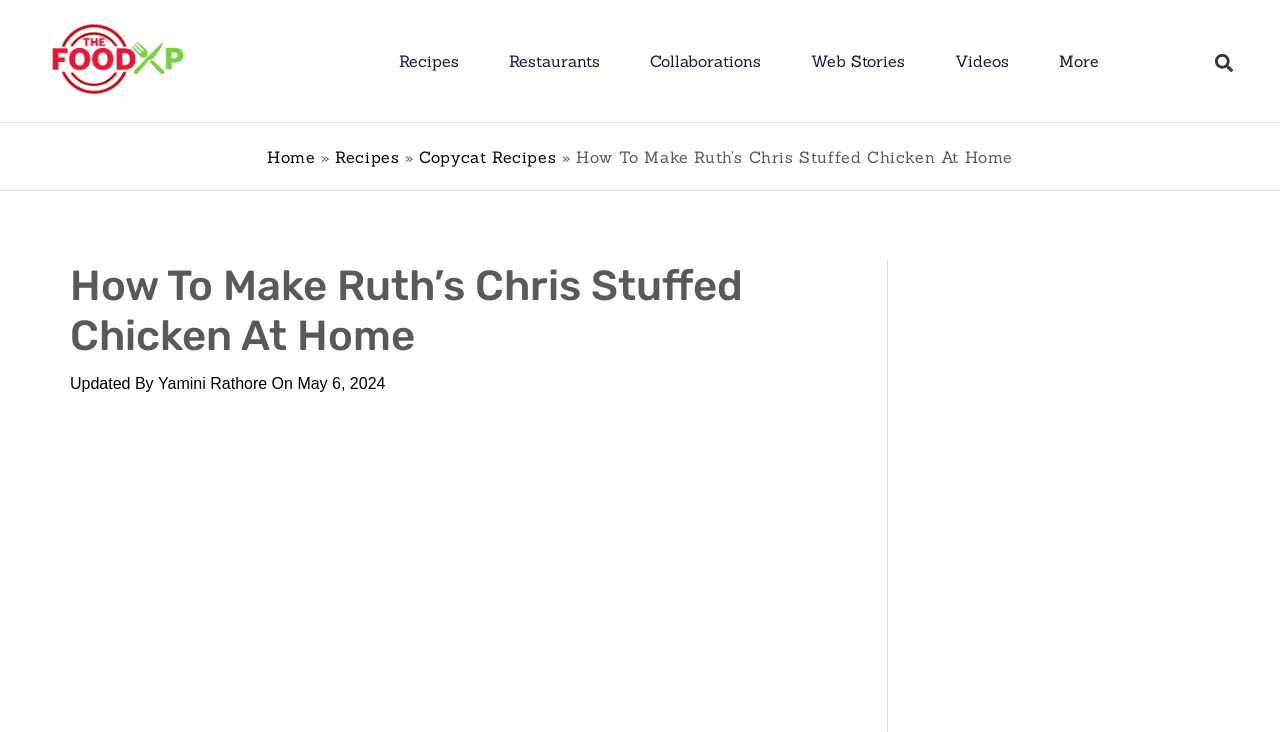What is the name of the website?
Please elaborate on the answer to the question with detailed information.

I determined the answer by looking at the top-left corner of the webpage, where I found a link with the text 'TheFoodXP', which is likely the name of the website.